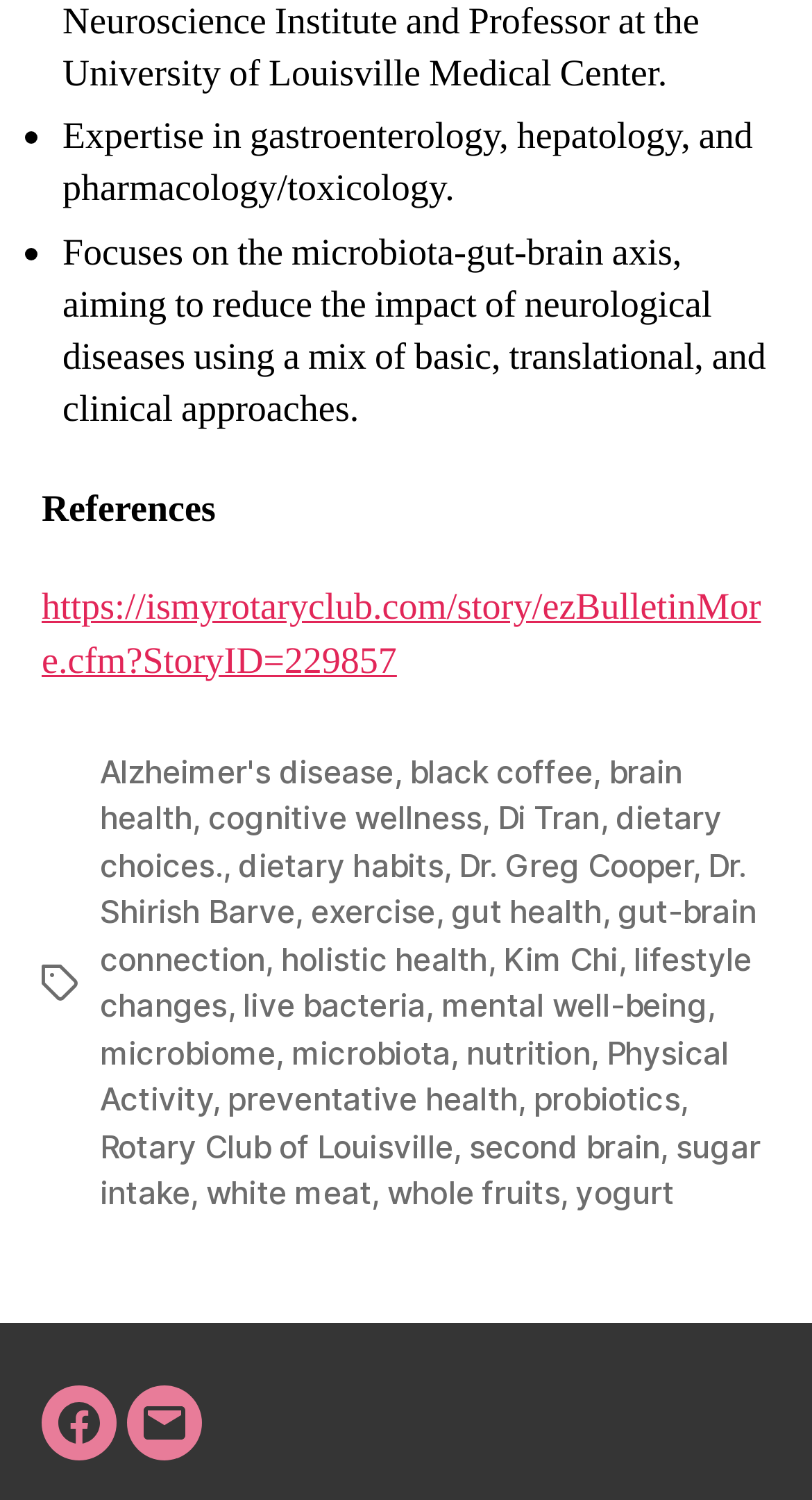What is the purpose of the webpage?
Look at the screenshot and respond with a single word or phrase.

To provide information on gut-brain connection